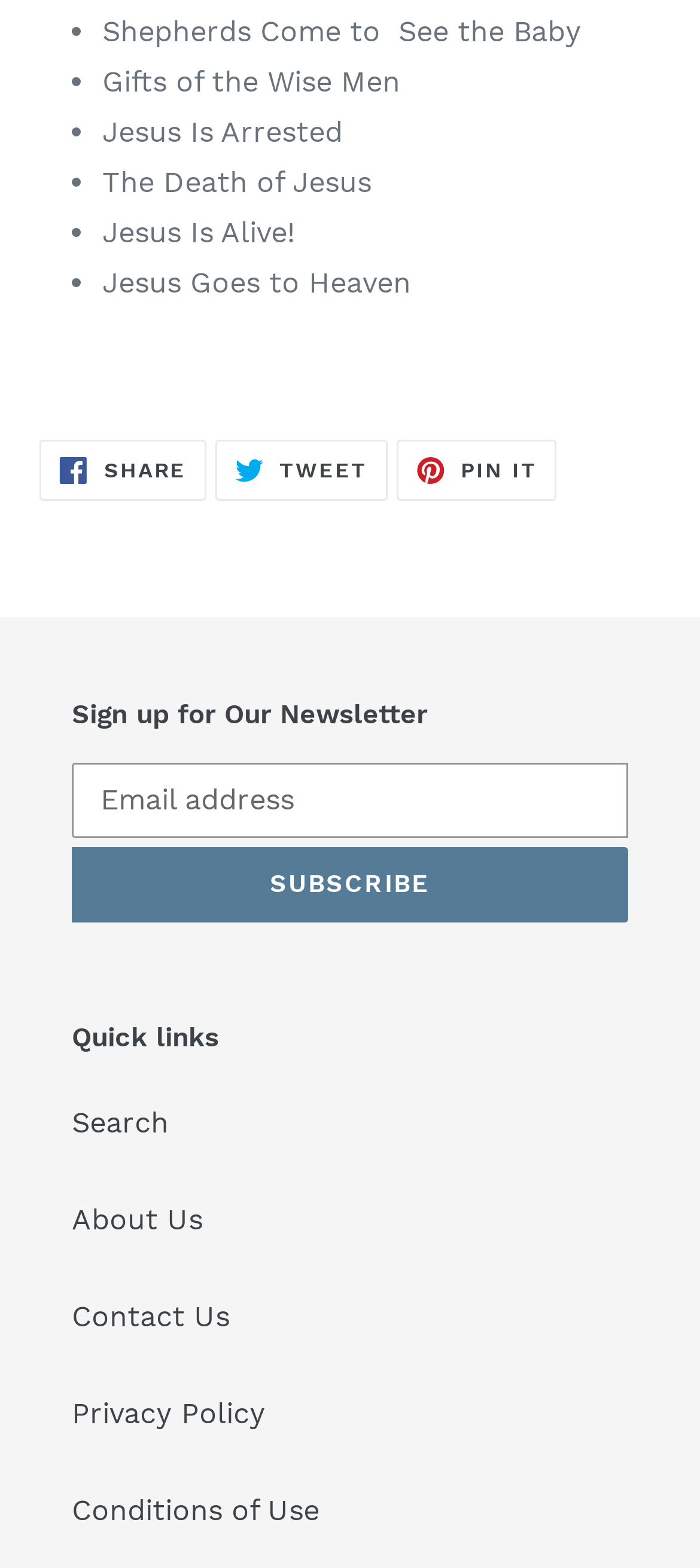Locate the bounding box coordinates of the item that should be clicked to fulfill the instruction: "Search the website".

[0.103, 0.705, 0.241, 0.727]